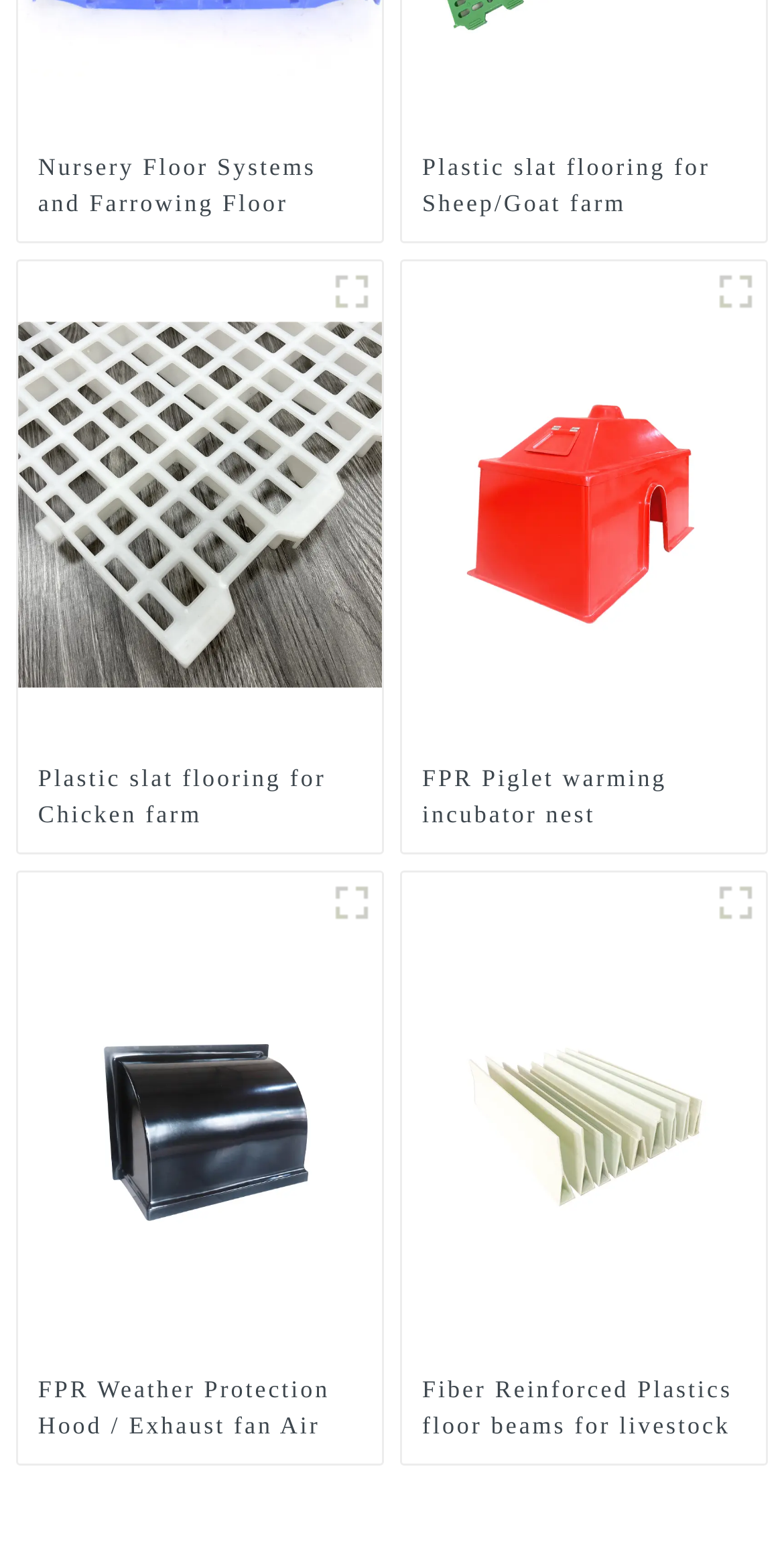Provide a one-word or short-phrase response to the question:
What is the caption of the last figure?

Fiber Reinforced Plastics floor beams for livestock